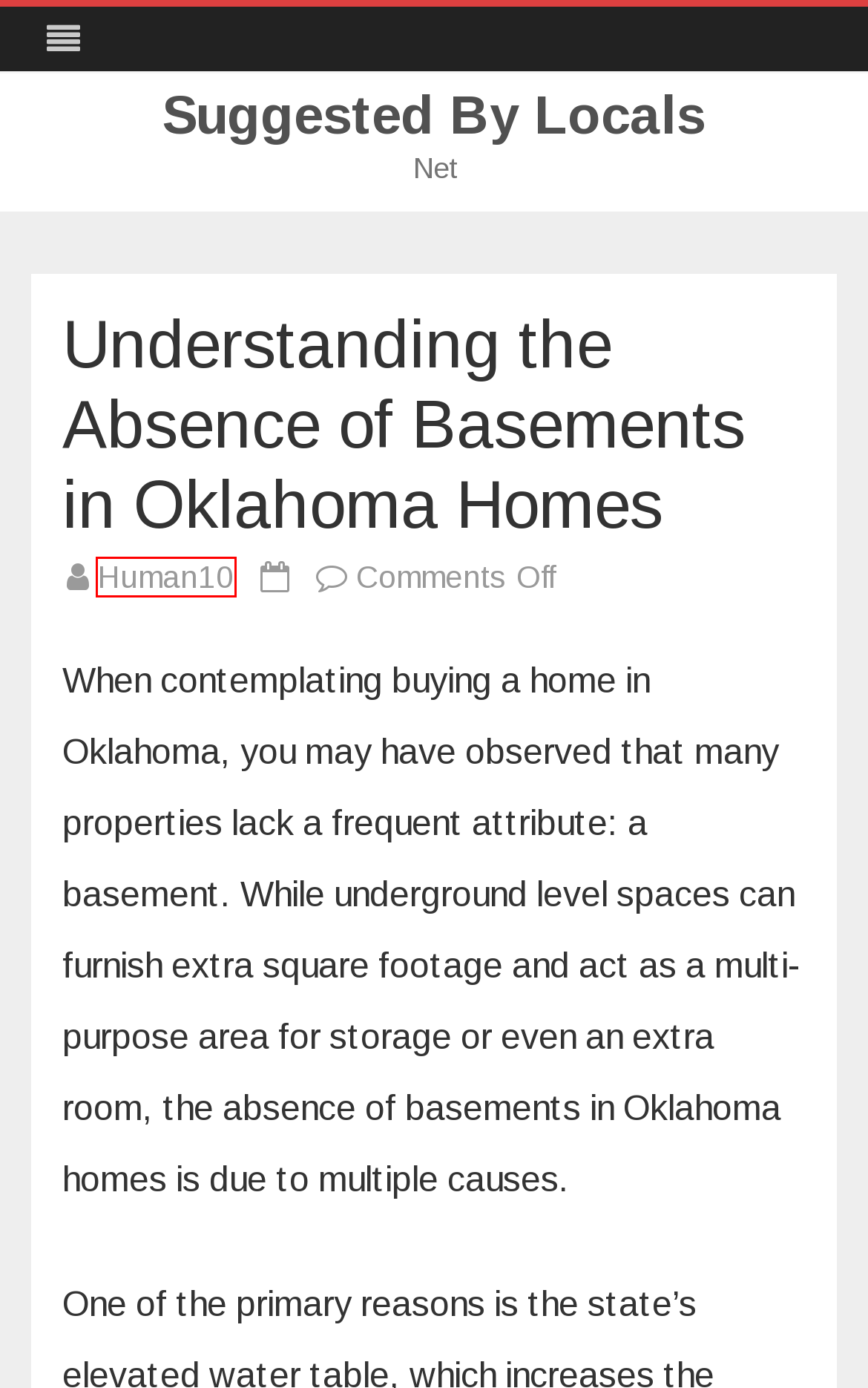After examining the screenshot of a webpage with a red bounding box, choose the most accurate webpage description that corresponds to the new page after clicking the element inside the red box. Here are the candidates:
A. LA vs. NYC – Which is better for living - Suggested By Locals
B. Human10, Author at Suggested By Locals
C. Interesting Facts Archives - Suggested By Locals
D. Suggested By Locals - Net
E. Politics Archives - Suggested By Locals
F. Ultimate List of 21 Cities for Liberals - Suggested By Locals
G. California Archives - Suggested By Locals
H. Assessing Liberal City Status of Billings - Suggested By Locals

B